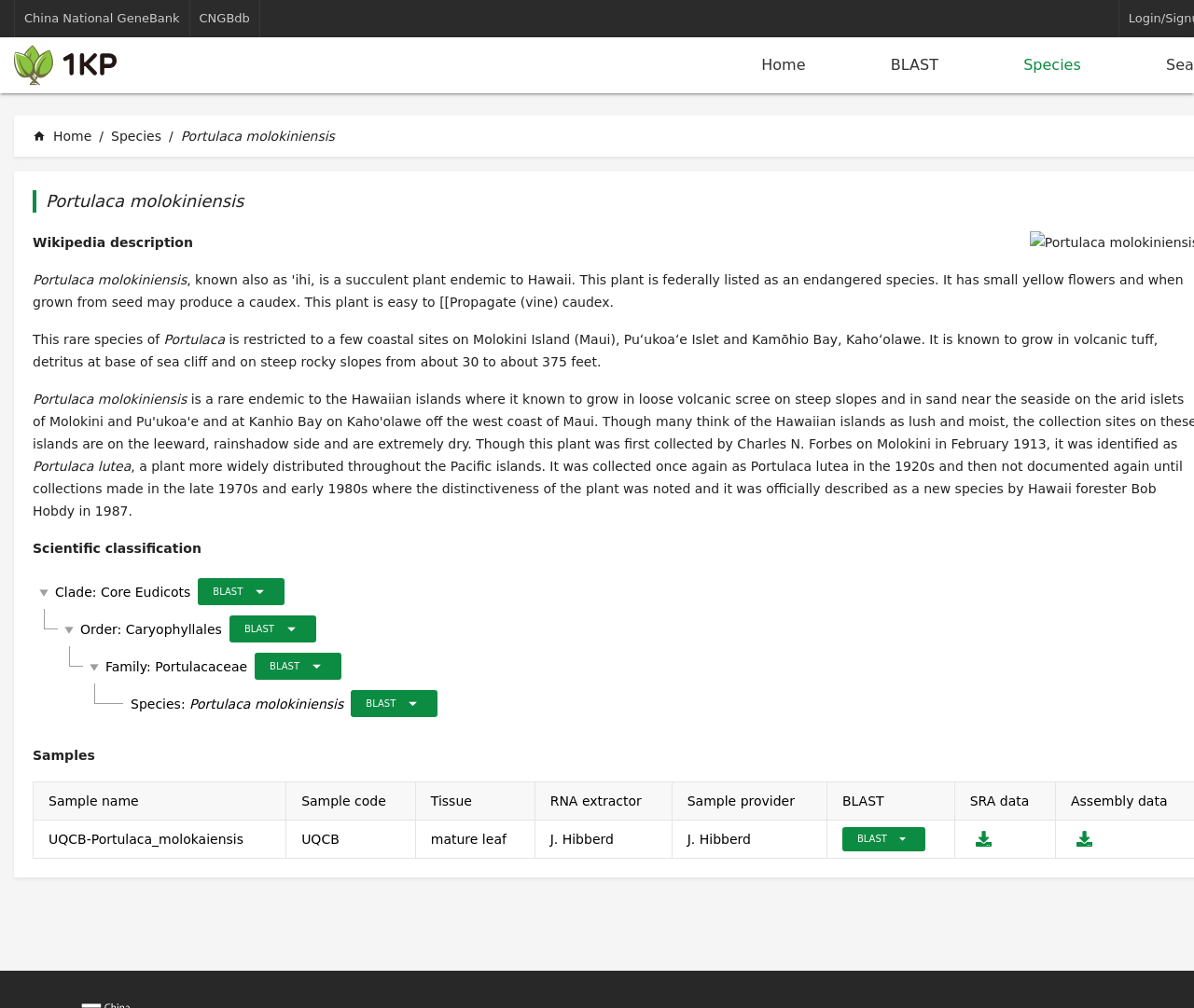Find the bounding box coordinates of the clickable area required to complete the following action: "Go to the Home page".

[0.638, 0.054, 0.675, 0.076]